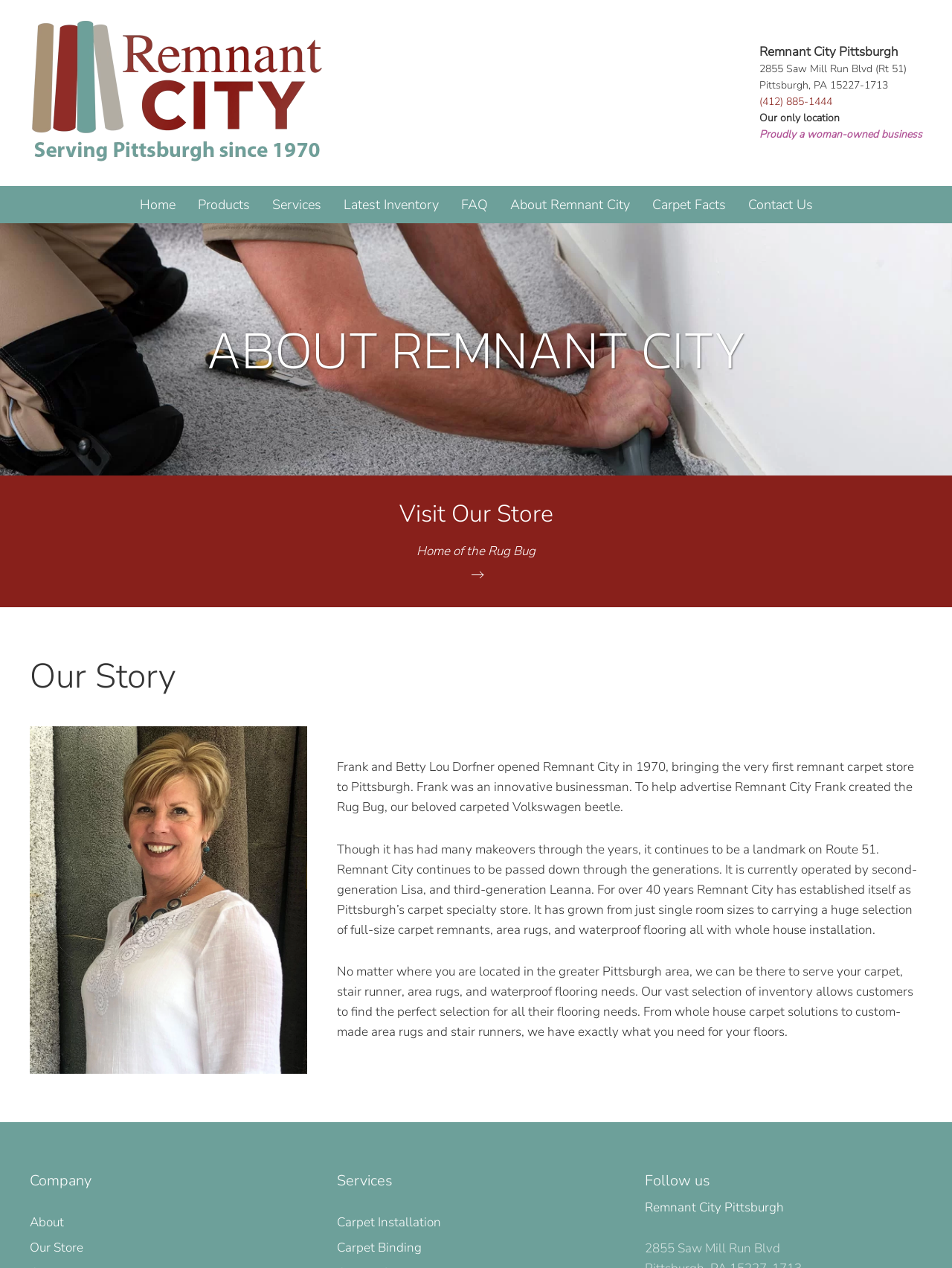Using the element description: "Our Store", determine the bounding box coordinates. The coordinates should be in the format [left, top, right, bottom], with values between 0 and 1.

[0.031, 0.977, 0.088, 0.991]